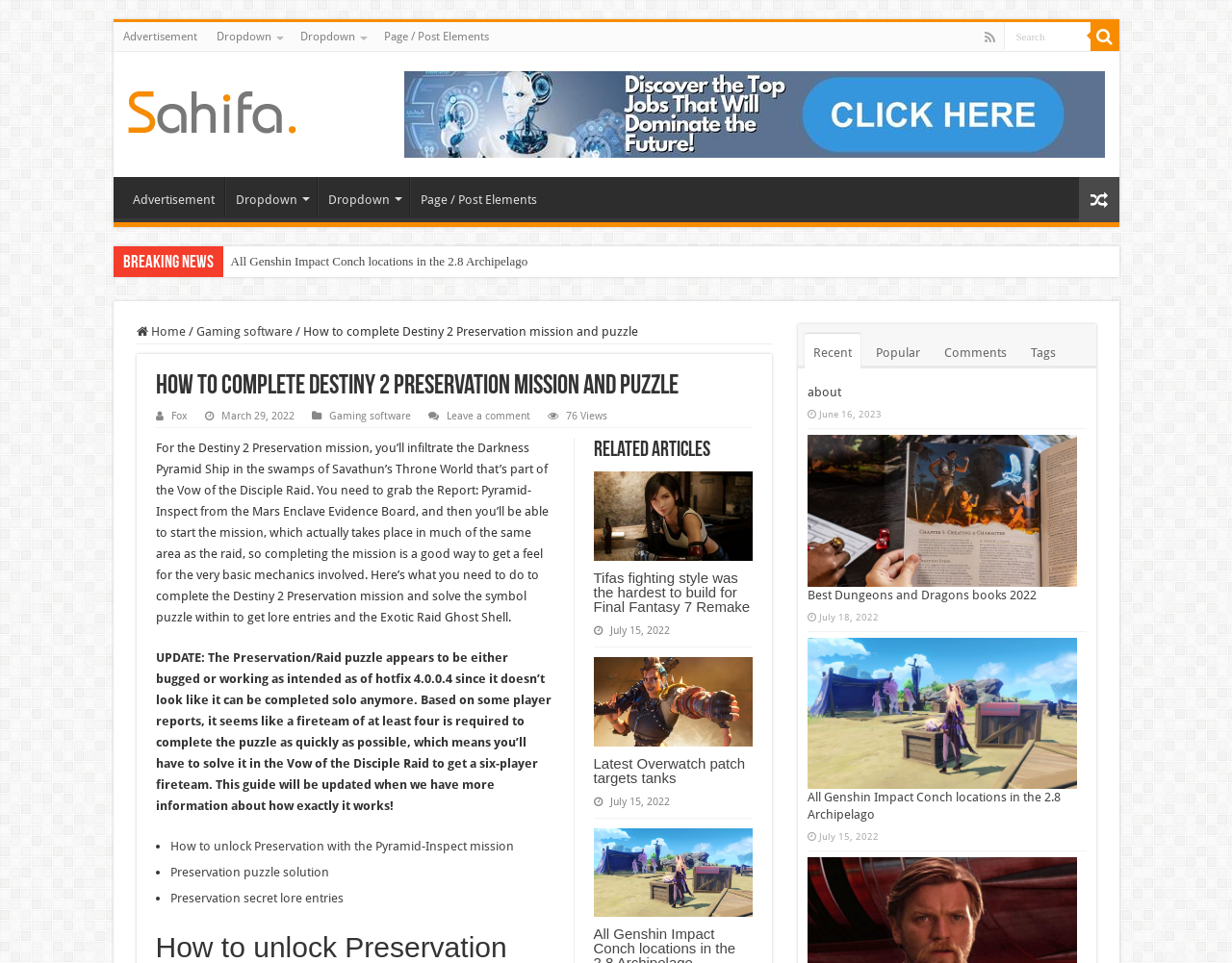Please locate the bounding box coordinates of the region I need to click to follow this instruction: "View the Destiny 2 Preservation mission guide".

[0.246, 0.337, 0.518, 0.352]